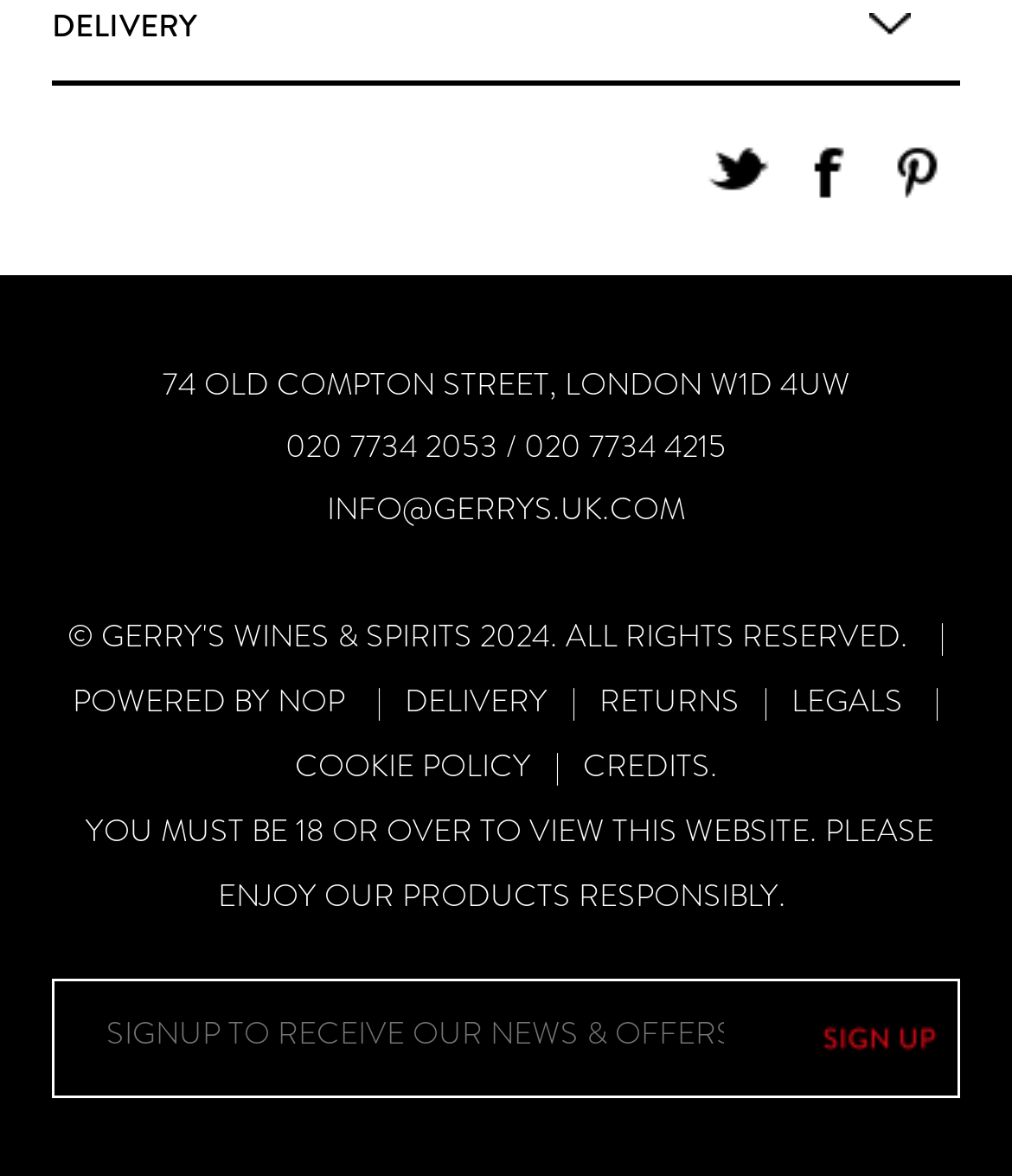Provide the bounding box coordinates of the area you need to click to execute the following instruction: "Click the DELIVERY link".

[0.4, 0.575, 0.541, 0.615]